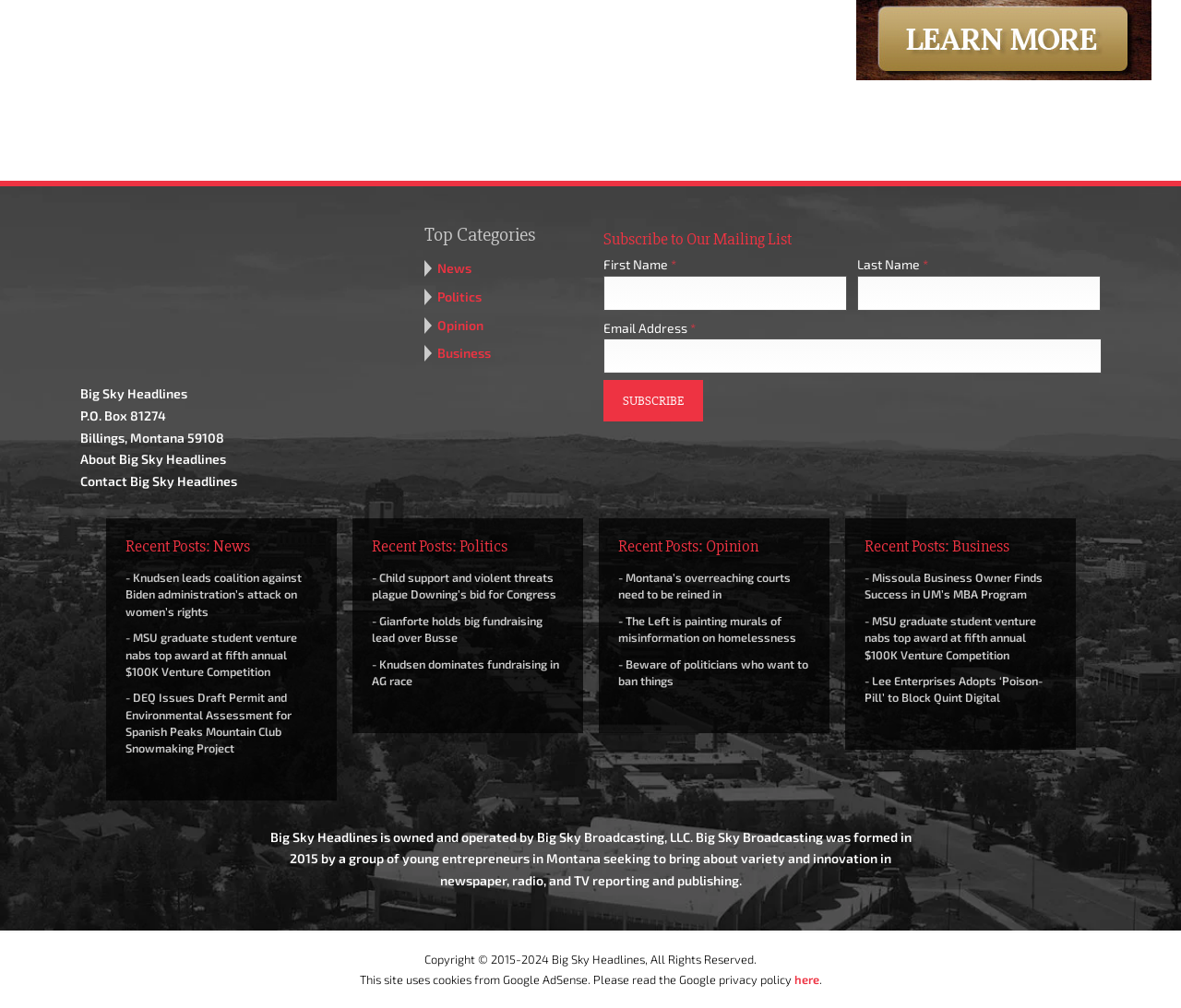Please determine the bounding box coordinates of the element's region to click for the following instruction: "View the News category".

[0.37, 0.258, 0.399, 0.274]